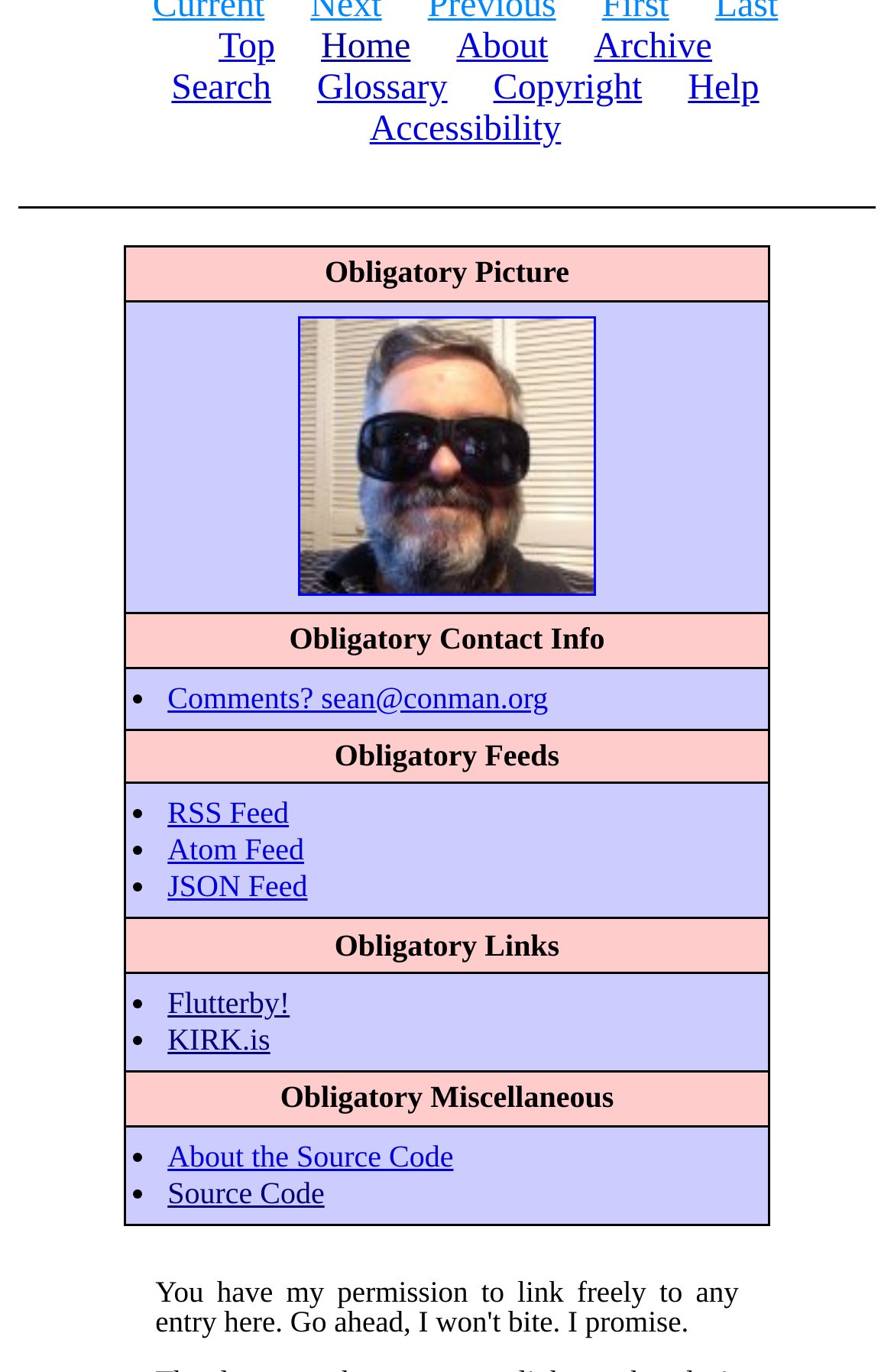How many links are in the top navigation bar?
Please provide a comprehensive and detailed answer to the question.

I counted the number of links in the top navigation bar, which are 'Top', 'Home', 'About', 'Archive', and 'Search', and found that there are 5 links.